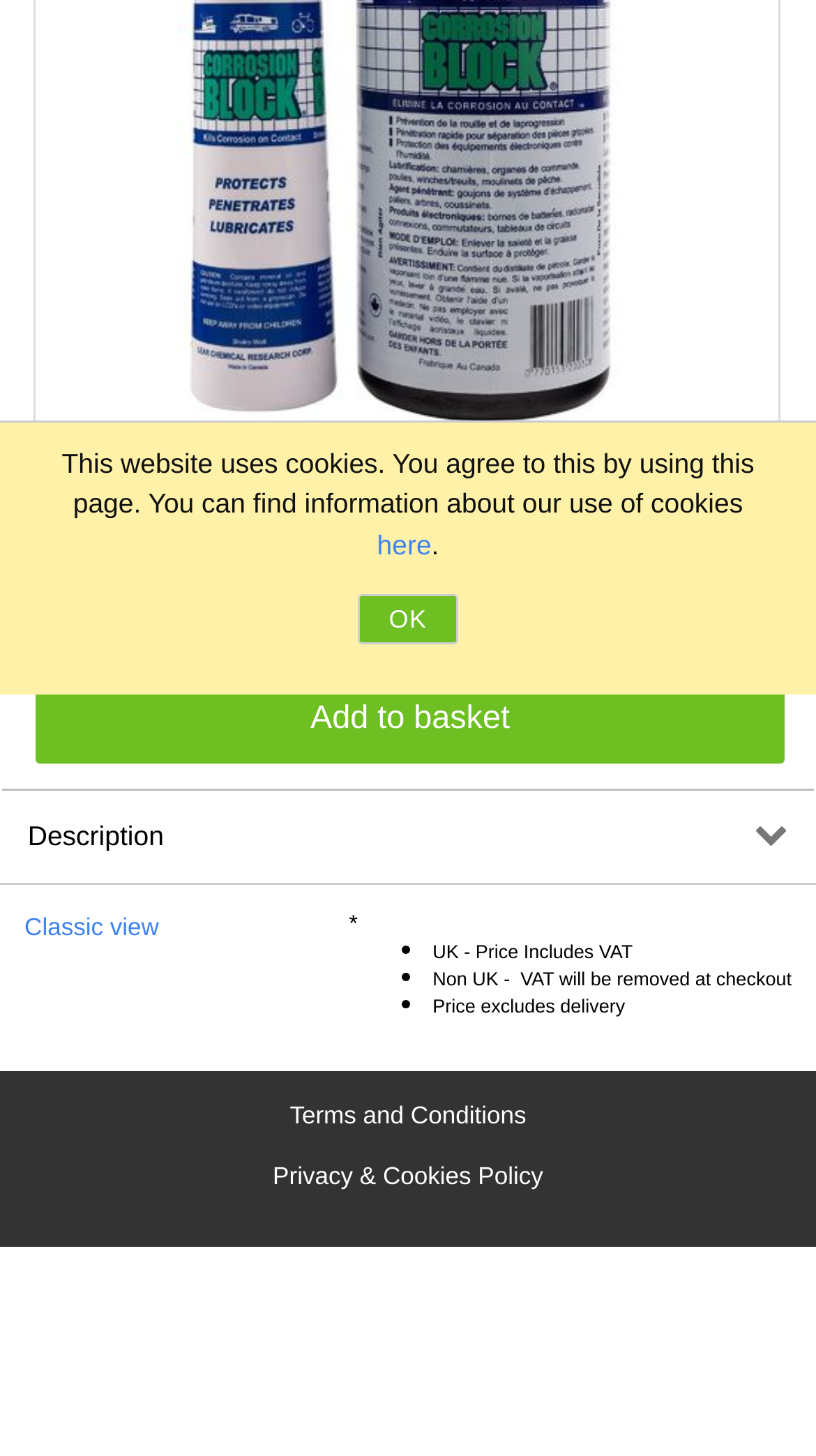From the element description: "Classic view", extract the bounding box coordinates of the UI element. The coordinates should be expressed as four float numbers between 0 and 1, in the order [left, top, right, bottom].

[0.03, 0.628, 0.195, 0.647]